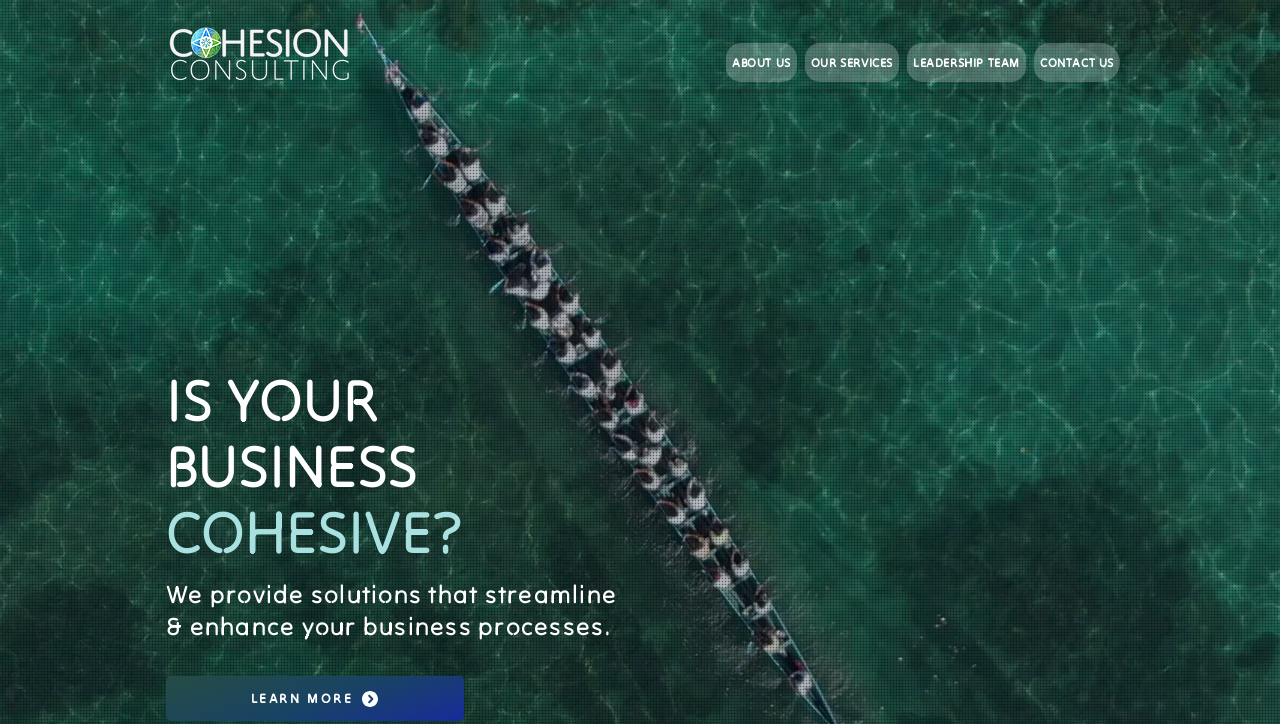Please provide a comprehensive response to the question below by analyzing the image: 
Where is the 'LEARN MORE' button located?

I found a link element with the text 'LEARN MORE' and compared its bounding box coordinates with other elements. Based on the y1 and y2 coordinates, I determined that the 'LEARN MORE' button is located at the bottom left of the webpage.